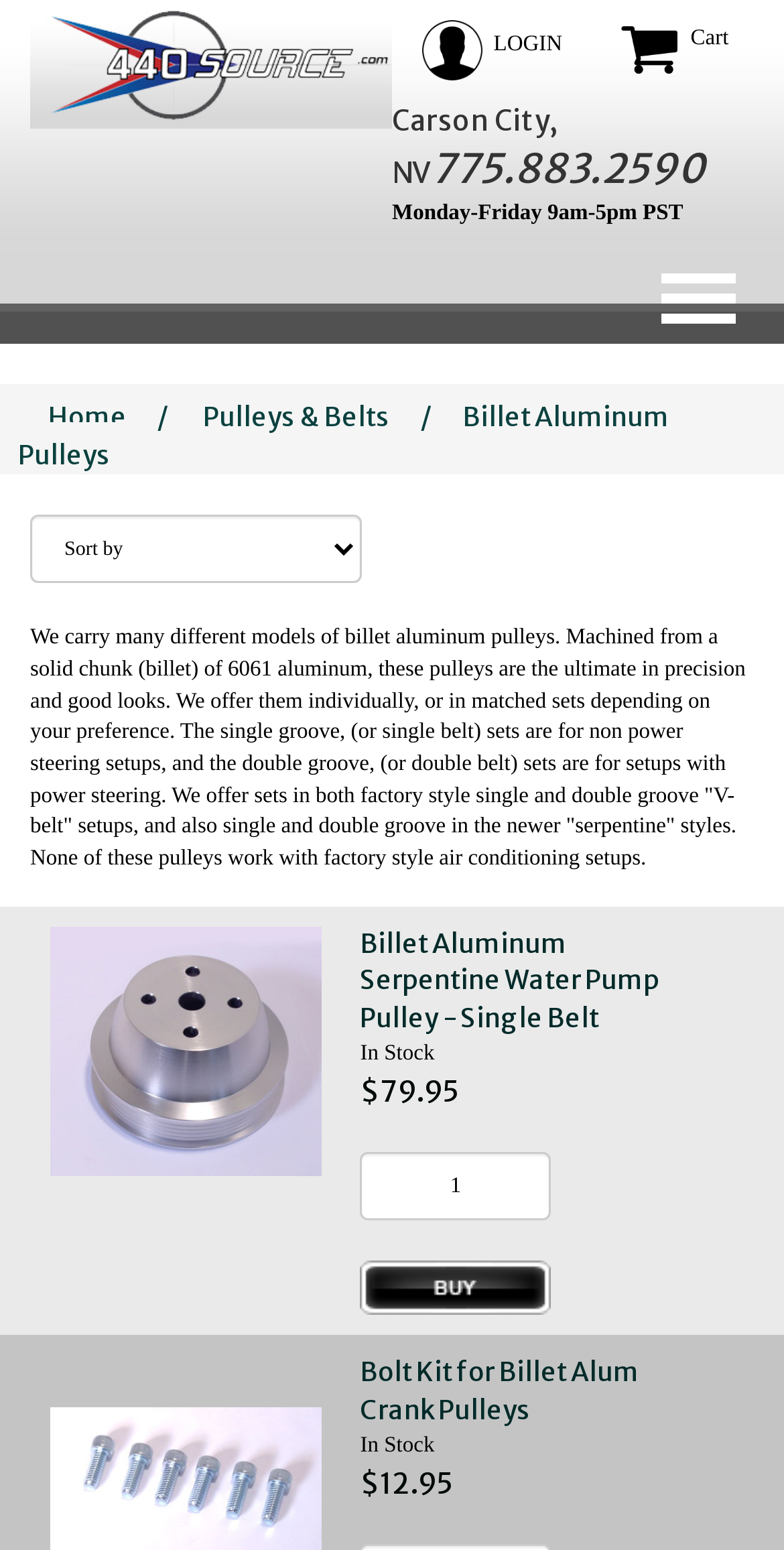What is the phone number of the store?
Based on the image, answer the question with as much detail as possible.

The phone number of the store is listed on the top-right section of the webpage, which is '775.883.2590'.